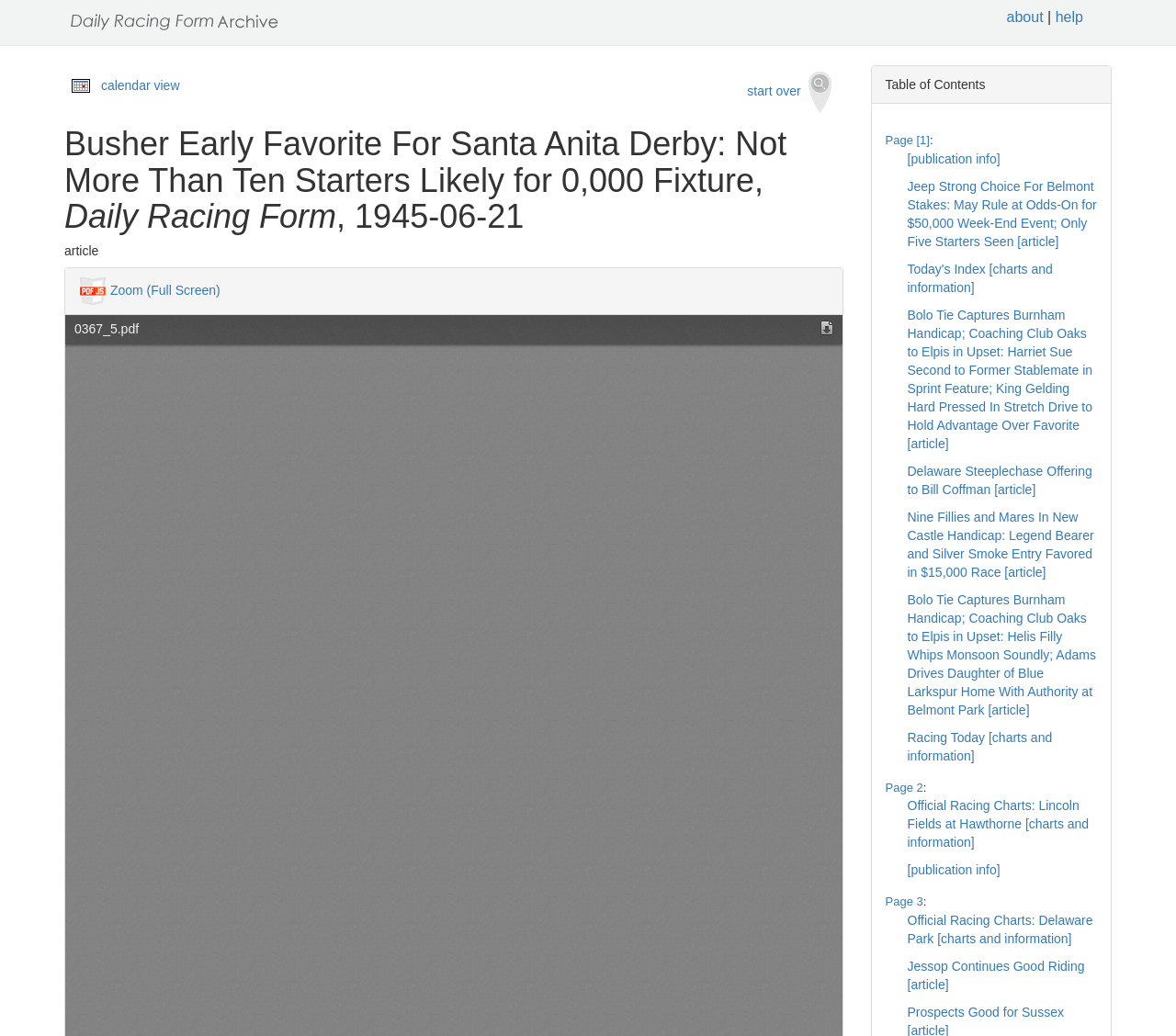Please specify the bounding box coordinates of the clickable region necessary for completing the following instruction: "view calendar". The coordinates must consist of four float numbers between 0 and 1, i.e., [left, top, right, bottom].

[0.055, 0.069, 0.083, 0.098]